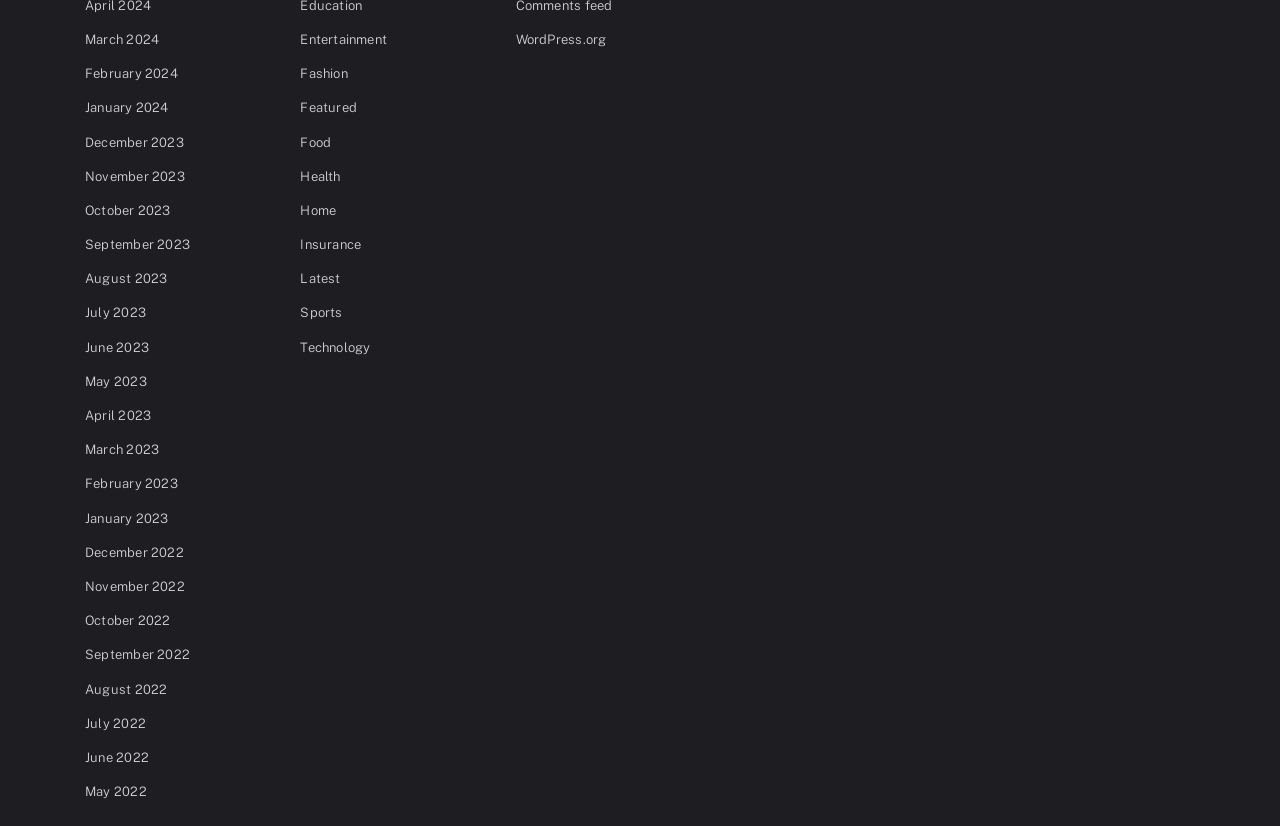Based on the element description Fashion, identify the bounding box coordinates for the UI element. The coordinates should be in the format (top-left x, top-left y, bottom-right x, bottom-right y) and within the 0 to 1 range.

[0.235, 0.08, 0.272, 0.098]